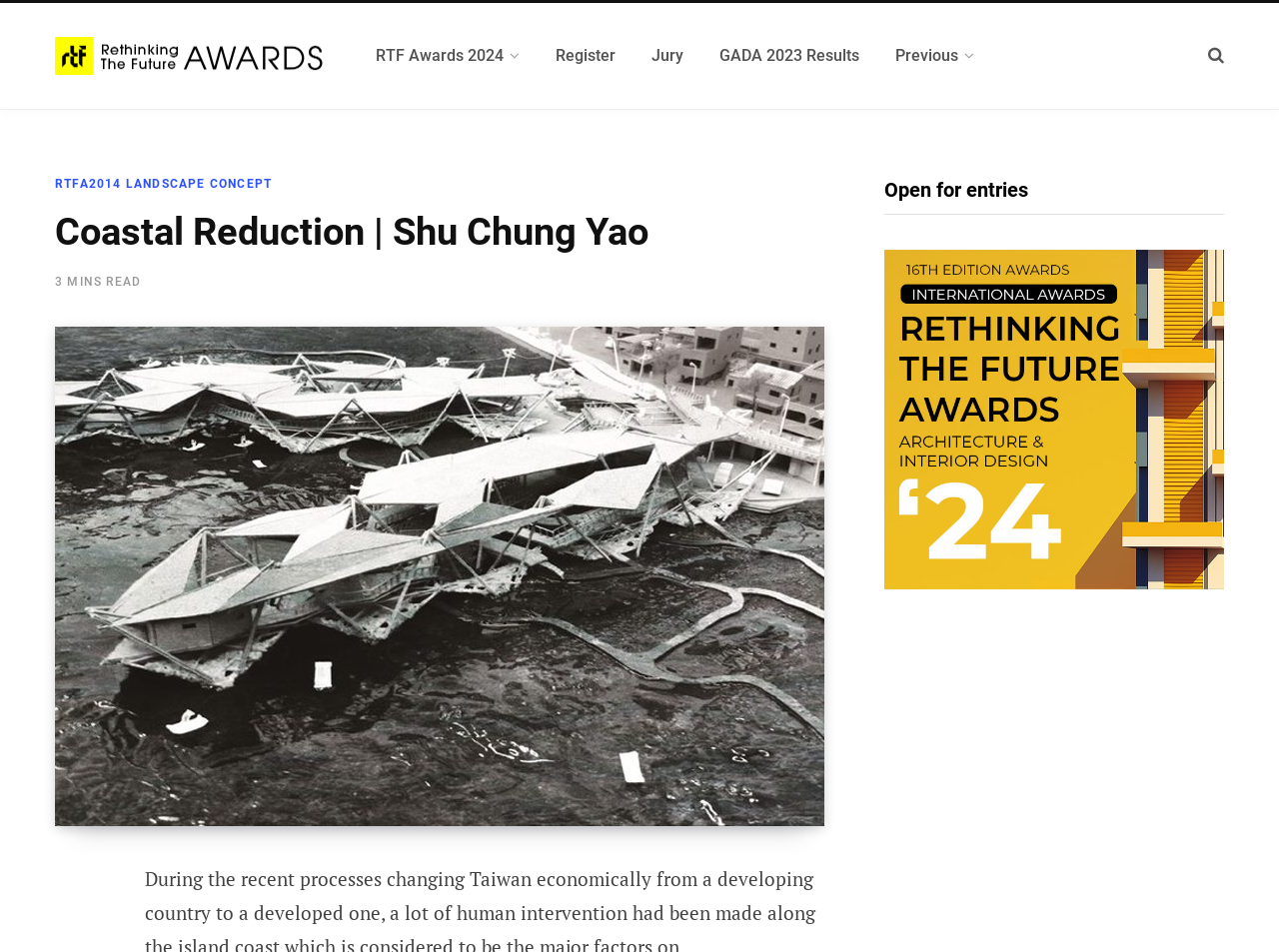Locate the UI element described by RTFA2014 Landscape Concept and provide its bounding box coordinates. Use the format (top-left x, top-left y, bottom-right x, bottom-right y) with all values as floating point numbers between 0 and 1.

[0.043, 0.186, 0.213, 0.2]